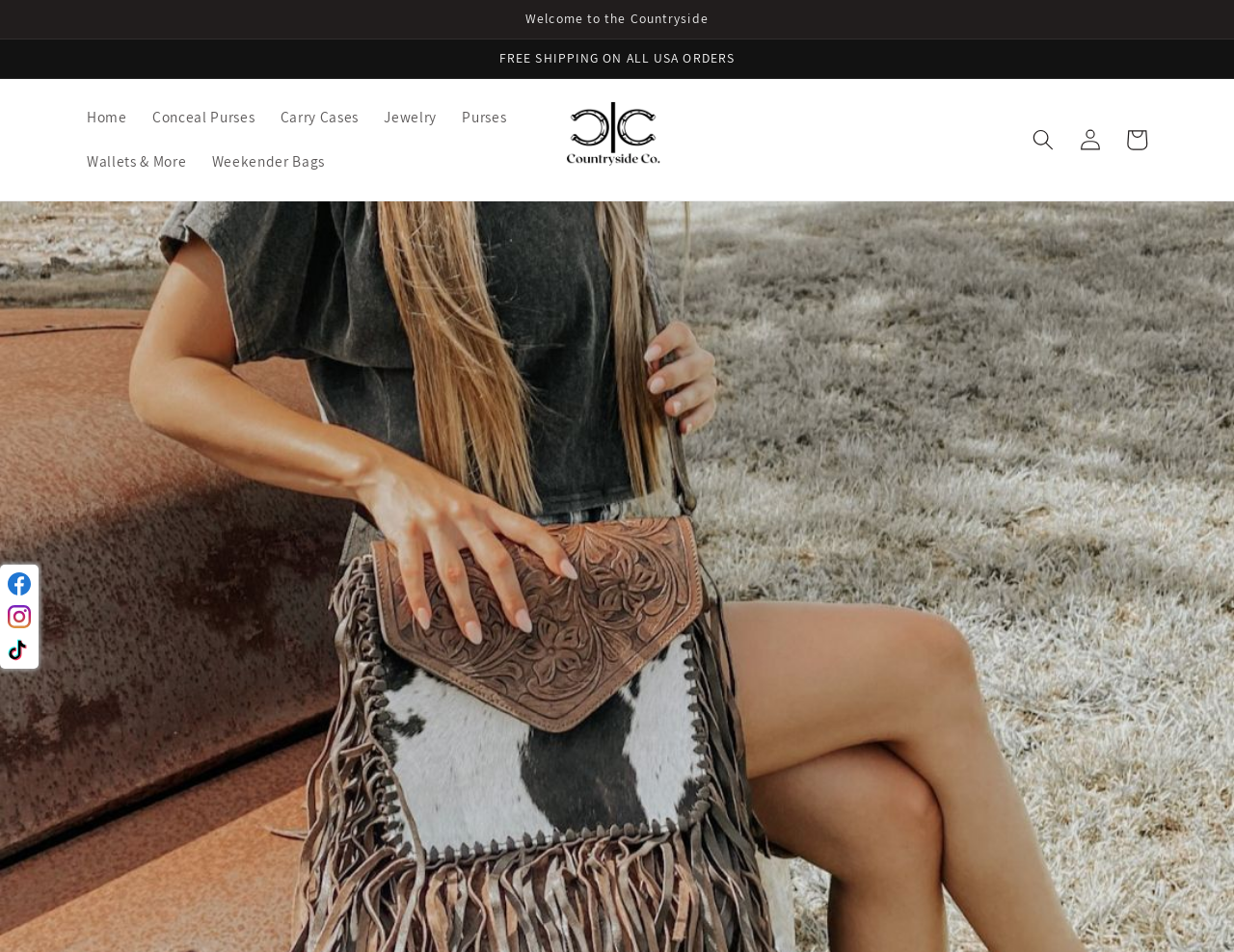How many navigation links are there?
Could you answer the question with a detailed and thorough explanation?

I counted the number of links in the navigation menu, which includes 'Home', 'Conceal Purses', 'Carry Cases', 'Jewelry', 'Purses', 'Wallets & More', and 'Weekender Bags'.